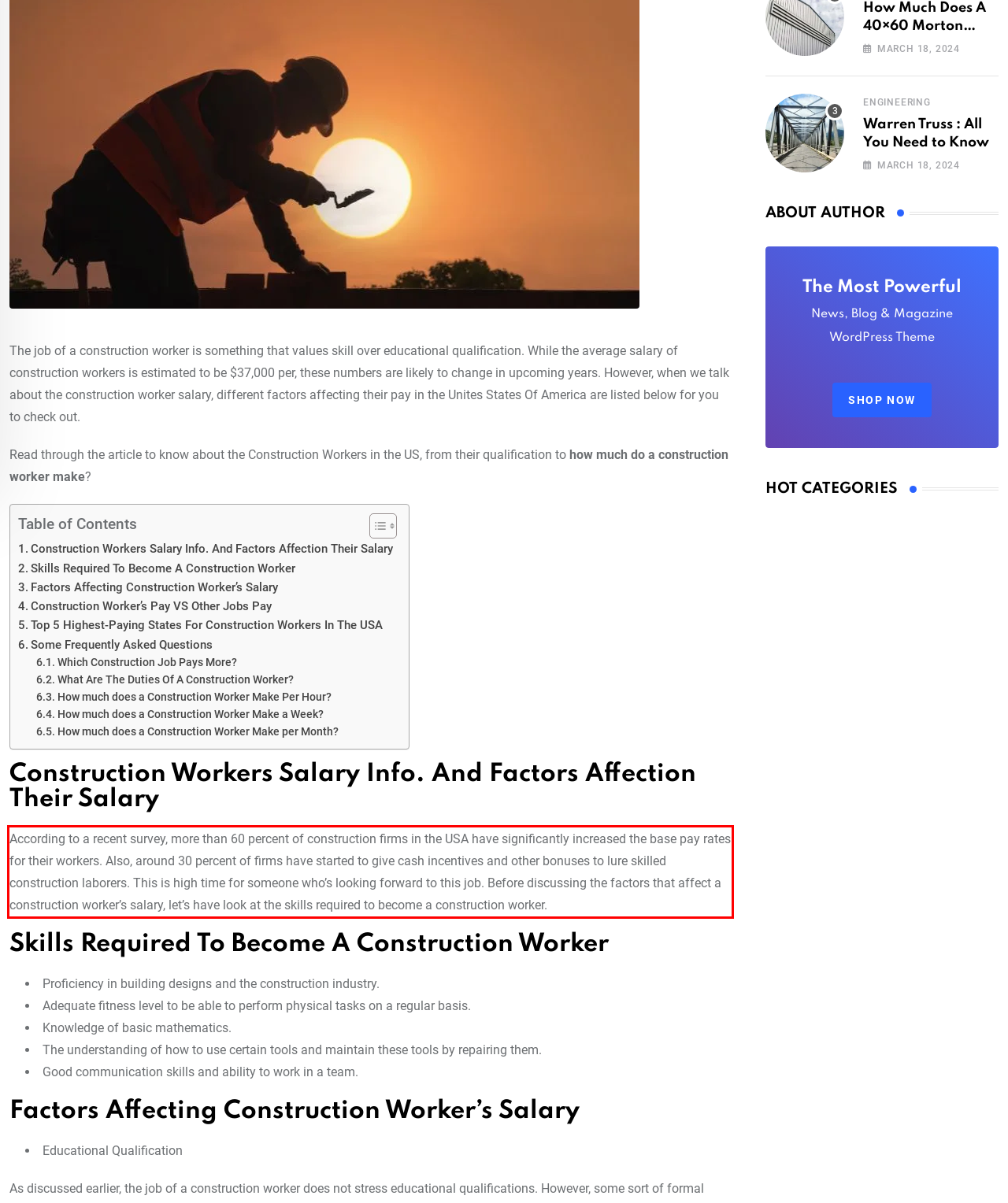Identify and transcribe the text content enclosed by the red bounding box in the given screenshot.

According to a recent survey, more than 60 percent of construction firms in the USA have significantly increased the base pay rates for their workers. Also, around 30 percent of firms have started to give cash incentives and other bonuses to lure skilled construction laborers. This is high time for someone who’s looking forward to this job. Before discussing the factors that affect a construction worker’s salary, let’s have look at the skills required to become a construction worker.